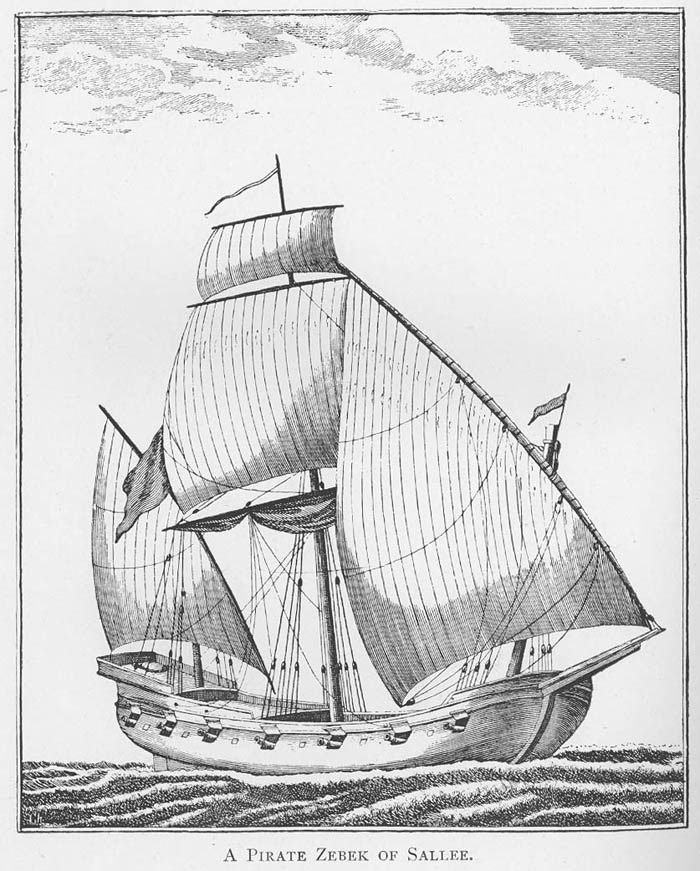What is the name of the city associated with pirate zebecks?
Could you please answer the question thoroughly and with as much detail as possible?

The image depicts a pirate zebeck, a type of sailing vessel commonly associated with North African pirates, specifically from the city of Salé during the late 17th and early 18th centuries, as indicated in the caption 'A Pirate Zebeck of Sallee'.